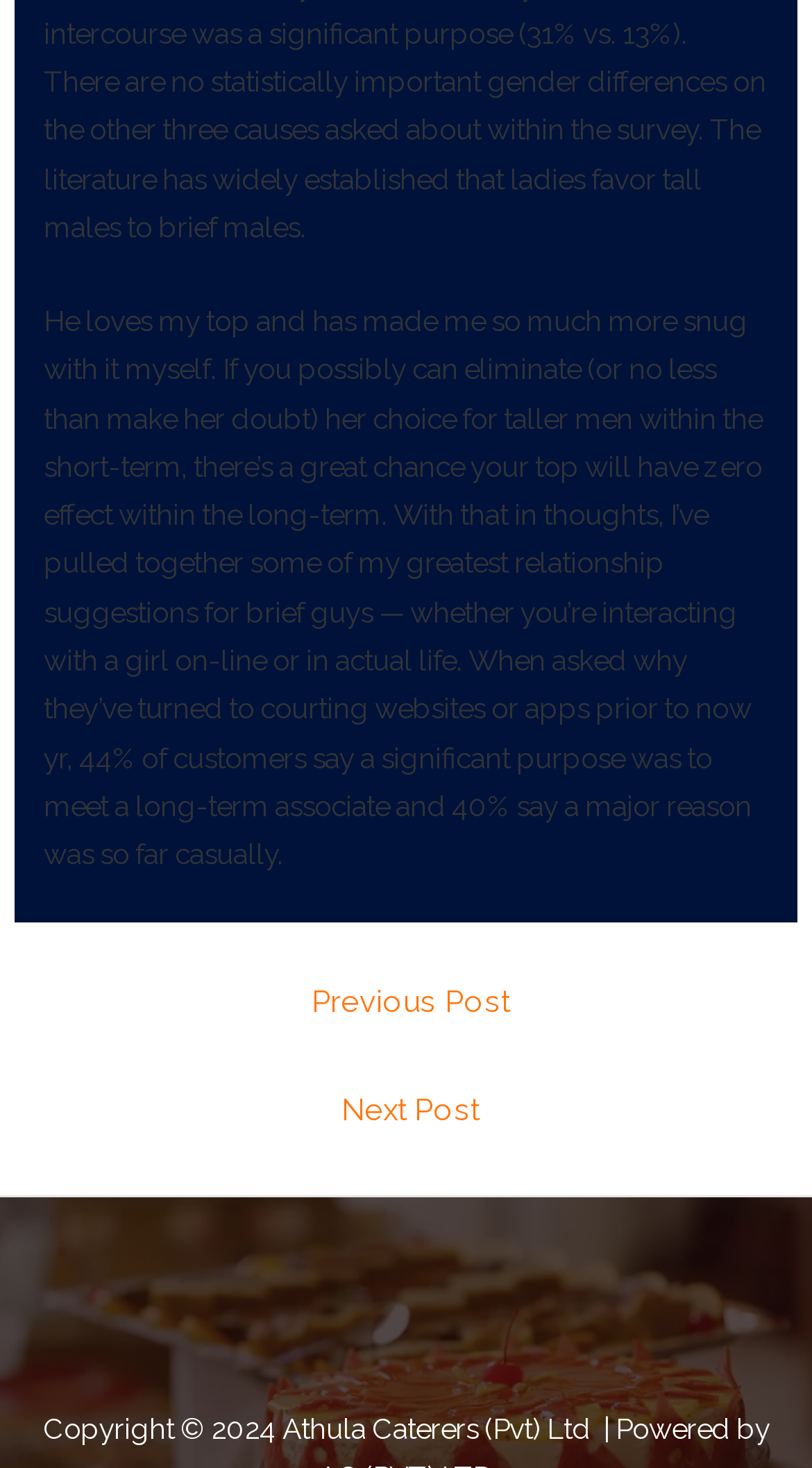What is the purpose of the 'Posts' navigation section?
Answer the question in as much detail as possible.

The 'Posts' navigation section is likely used to navigate through a series of blog posts or articles. It provides links to move to the previous or next post, making it easier to explore related content.